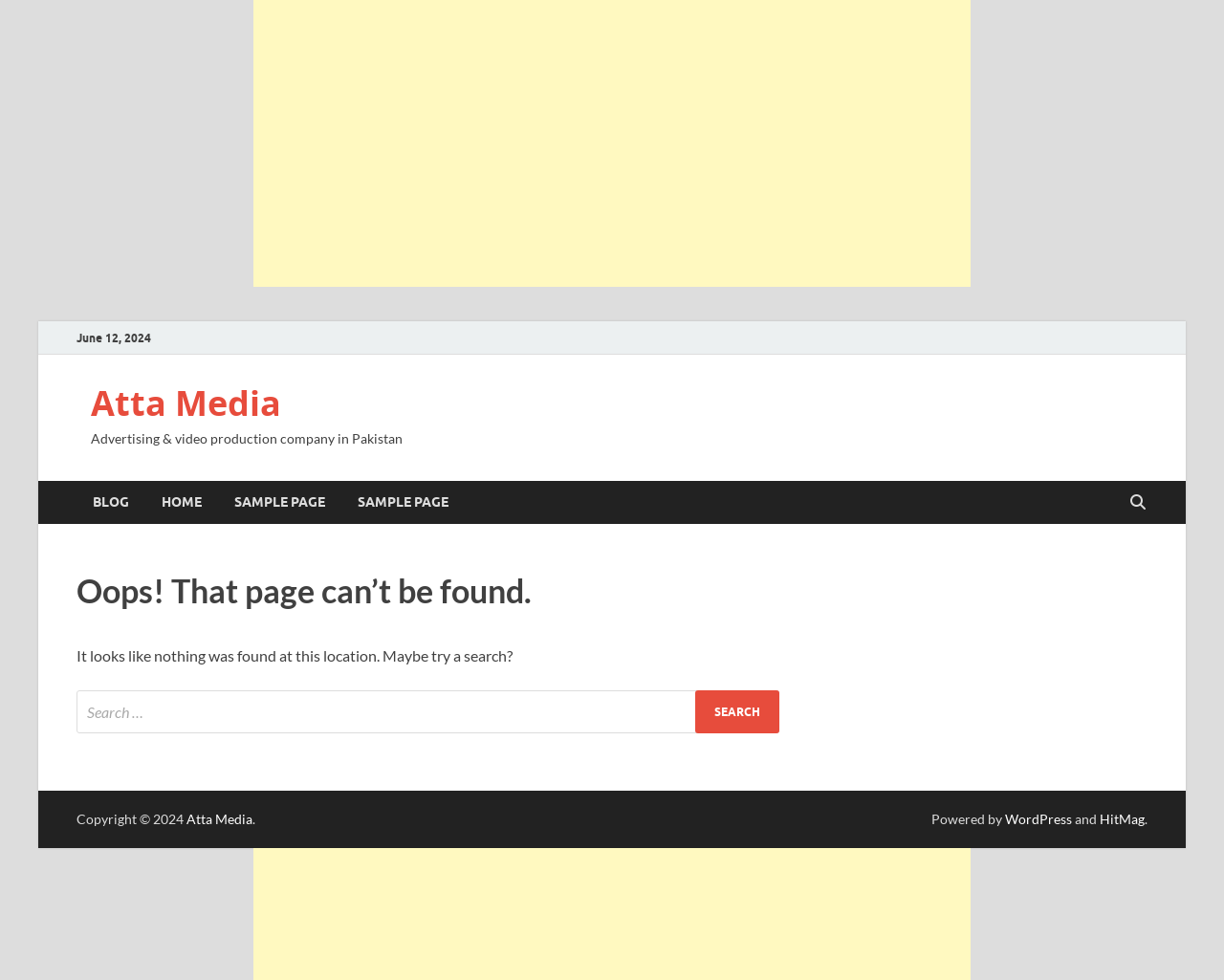Provide a single word or phrase answer to the question: 
What is the error message displayed on the webpage?

Oops! That page can’t be found.